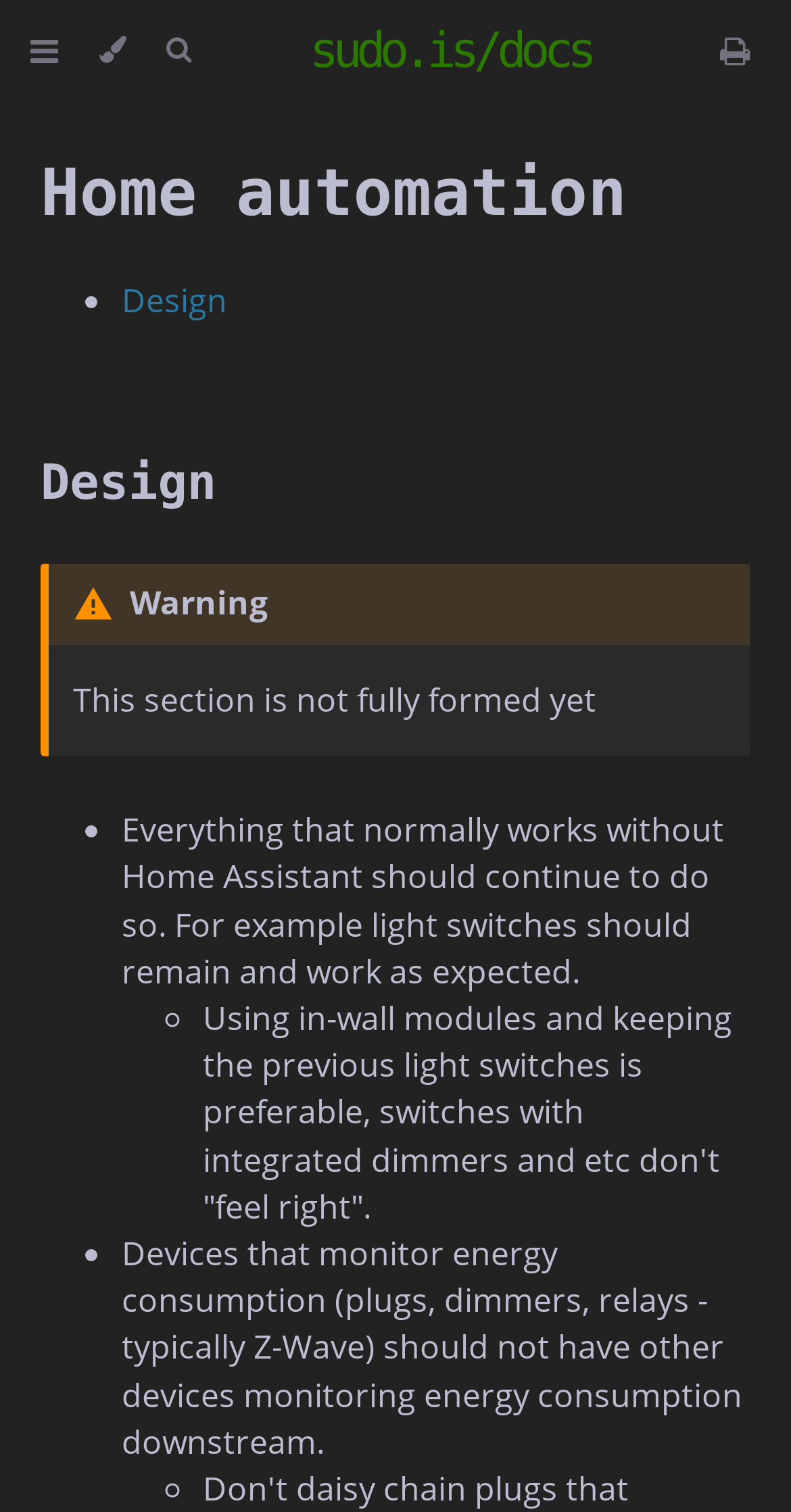What is the warning about in the 'Home automation' section?
Please ensure your answer is as detailed and informative as possible.

In the 'Home automation' section, there is a warning that says 'This section is not fully formed yet', indicating that the content in this section is not complete or finalized.